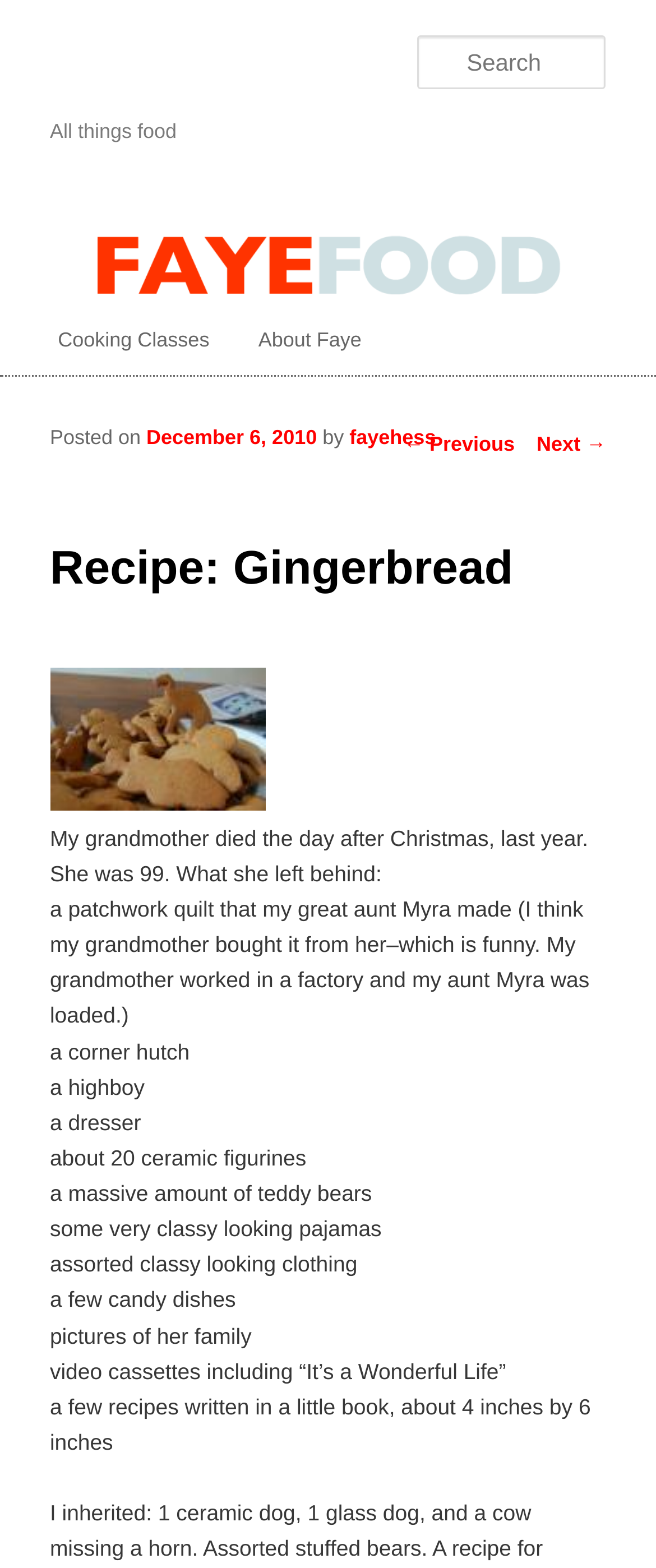Could you indicate the bounding box coordinates of the region to click in order to complete this instruction: "View previous post".

[0.615, 0.276, 0.785, 0.291]